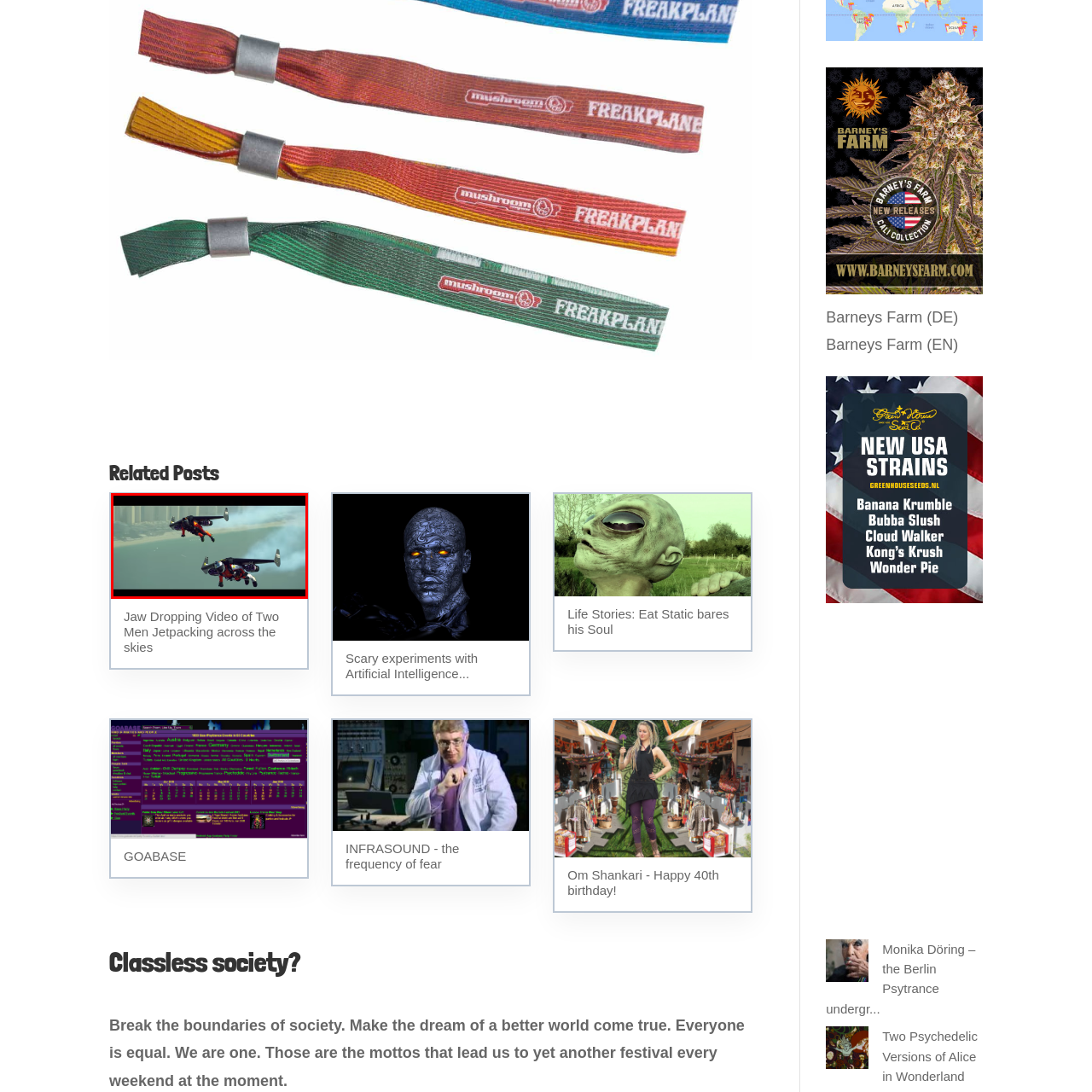View the part of the image marked by the red boundary and provide a one-word or short phrase answer to this question: 
What is the color of the ocean in the background?

Vivid blue